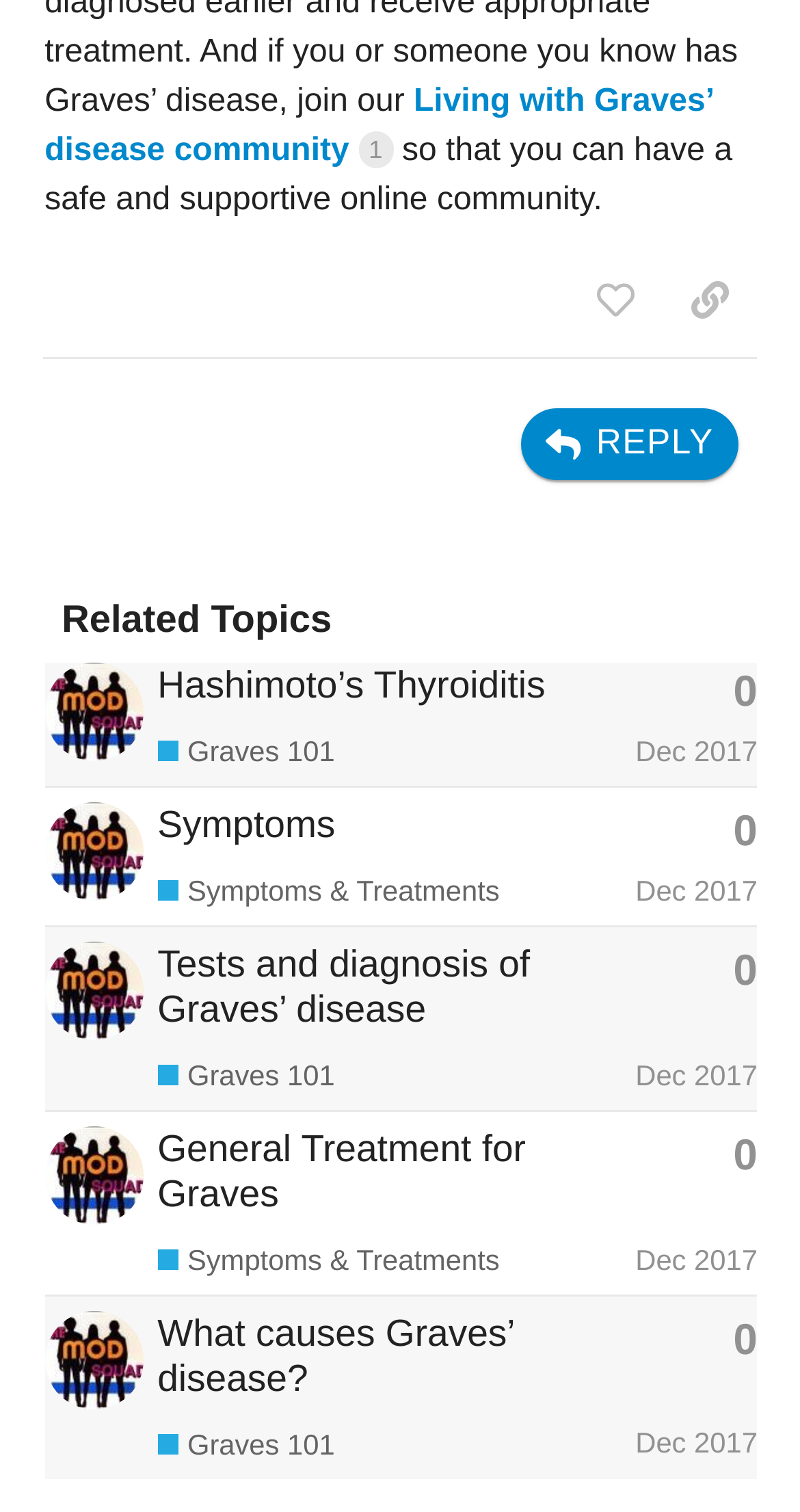How many topics are listed under 'Related Topics'?
Please provide a single word or phrase answer based on the image.

4